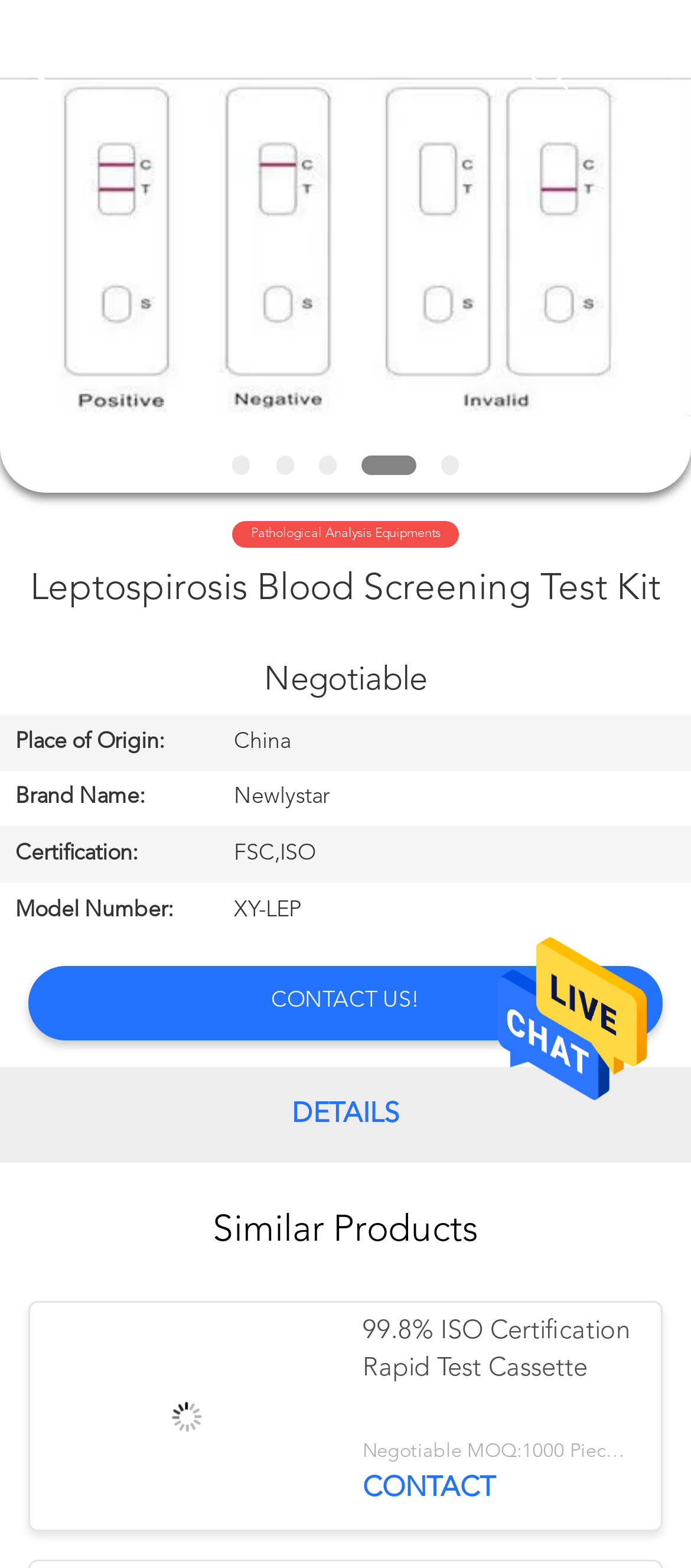Generate an in-depth caption that captures all aspects of the webpage.

This webpage is about a Leptospirosis Blood Screening Test Kit from a Chinese company called Newlystar (Ningbo) Medtech Co.,Ltd. At the top of the page, there is a search box and a navigation menu with links to different sections of the website, including HOME, PRODUCTS, ABOUT US, FACTORY TOUR, QUALITY CONTROL, CONTACT US, and REQUEST A QUOTE.

Below the navigation menu, there is a copyright notice and a call-to-action button to leave a message. The main content of the page is divided into two sections. On the left side, there is an image of the Leptospirosis Blood Screening Test Kit, and below it, there is a table with details about the product, including its place of origin, brand name, certification, and model number.

On the right side, there is a form to request a quote, with fields to enter information about the product and contact details. Below the form, there is a link to CONTACT US! and a section with the title "DETAILS".

Further down the page, there is a section with the title "Similar Products", which features an image and a link to a related product, 99.8% ISO Certification Rapid Test Cassette, along with its price and minimum order quantity. There is also a link to contact the company for more information.